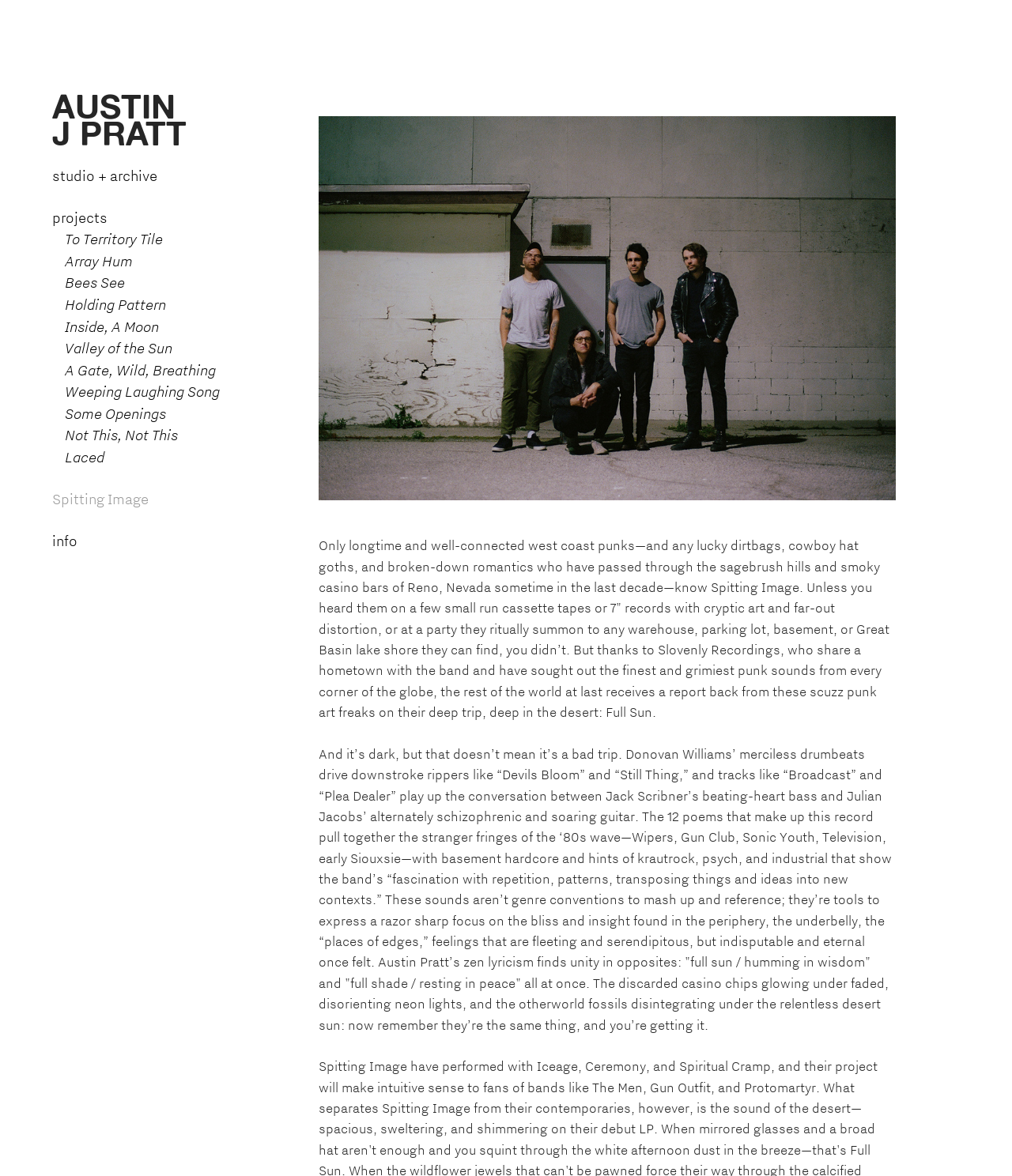Please reply to the following question using a single word or phrase: 
What is the name of the first project?

To Territory Tile